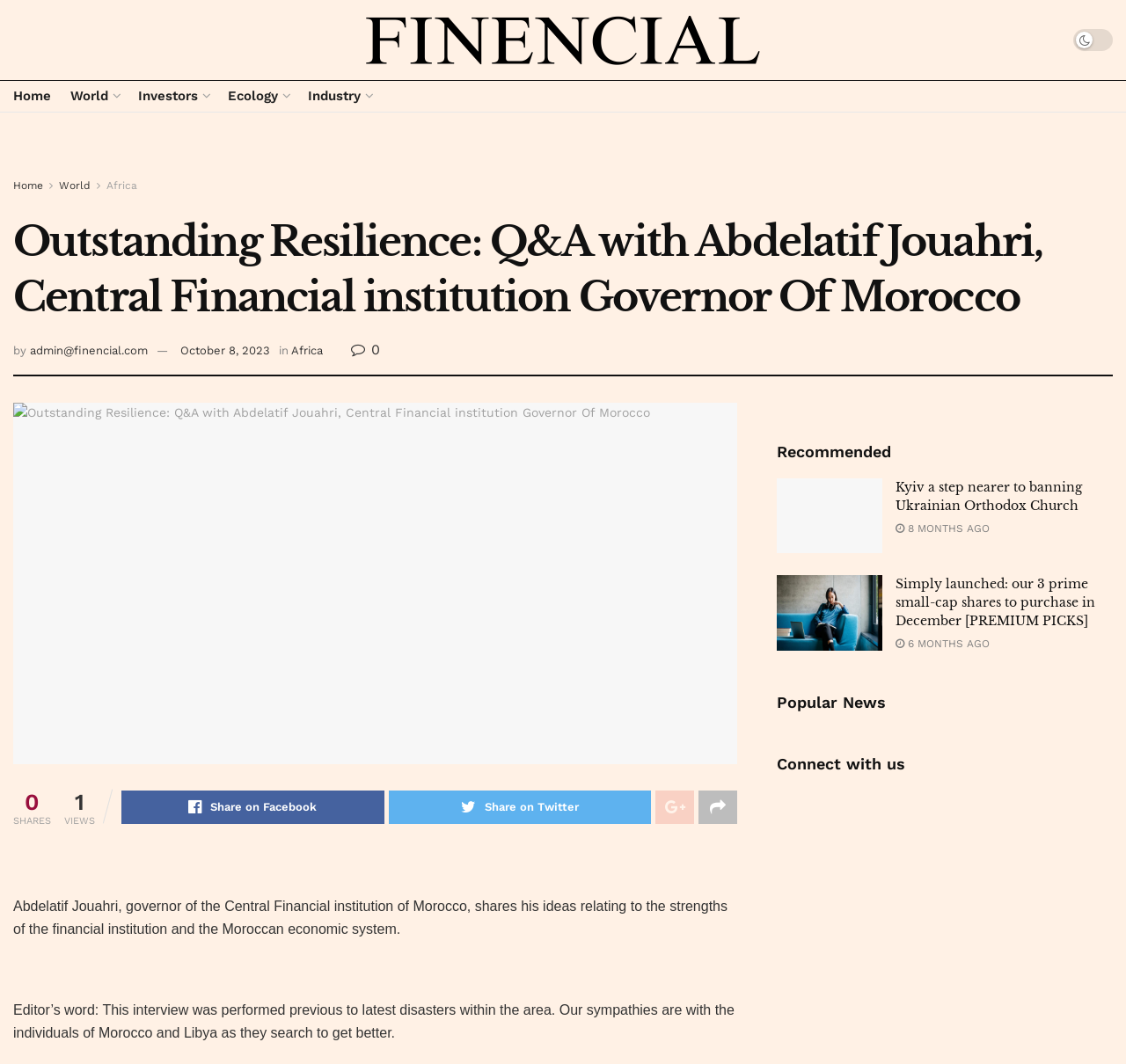Please identify the bounding box coordinates of the area that needs to be clicked to fulfill the following instruction: "Connect with us on social media."

[0.69, 0.709, 0.804, 0.726]